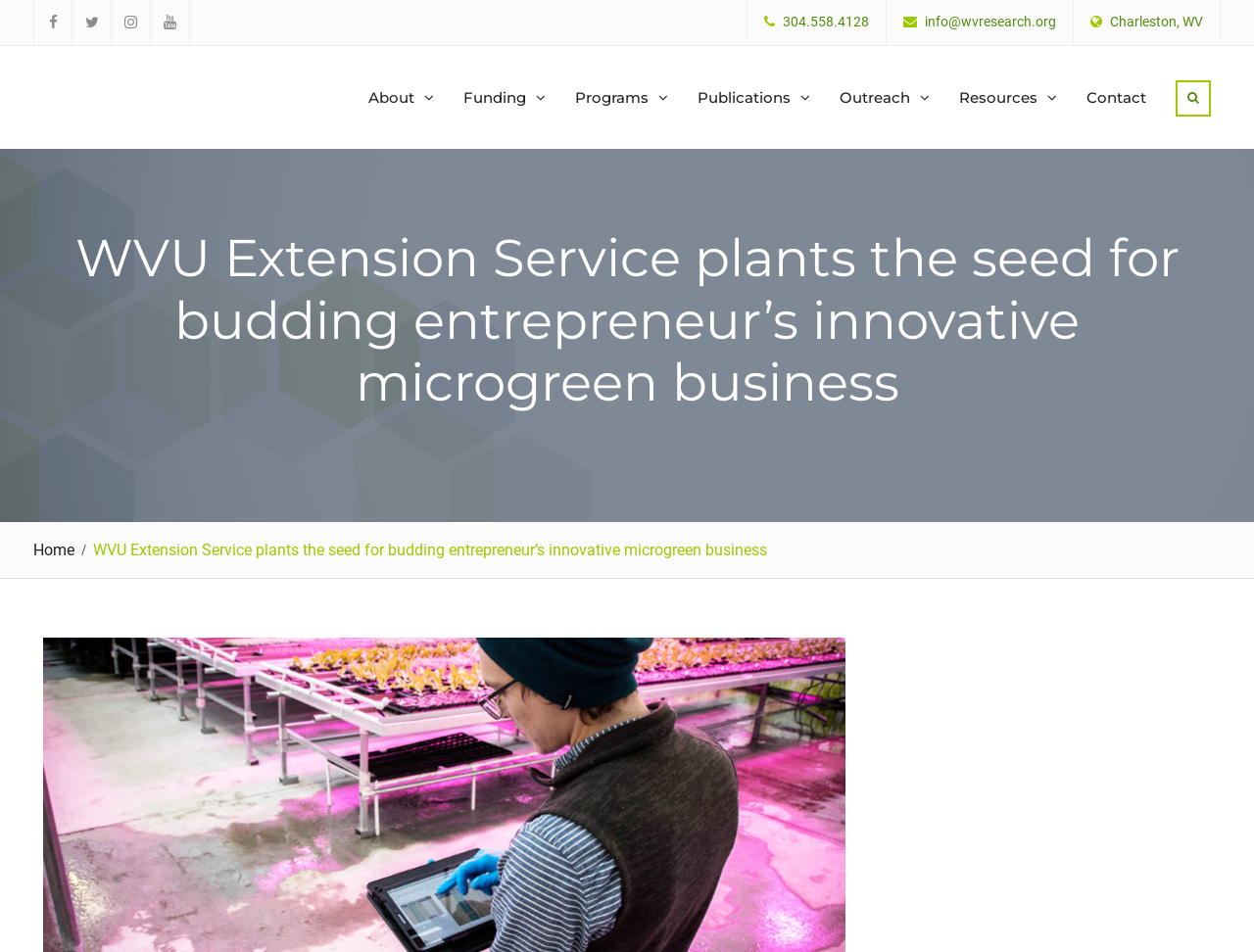How many social media links are there?
Answer the question with a single word or phrase, referring to the image.

4